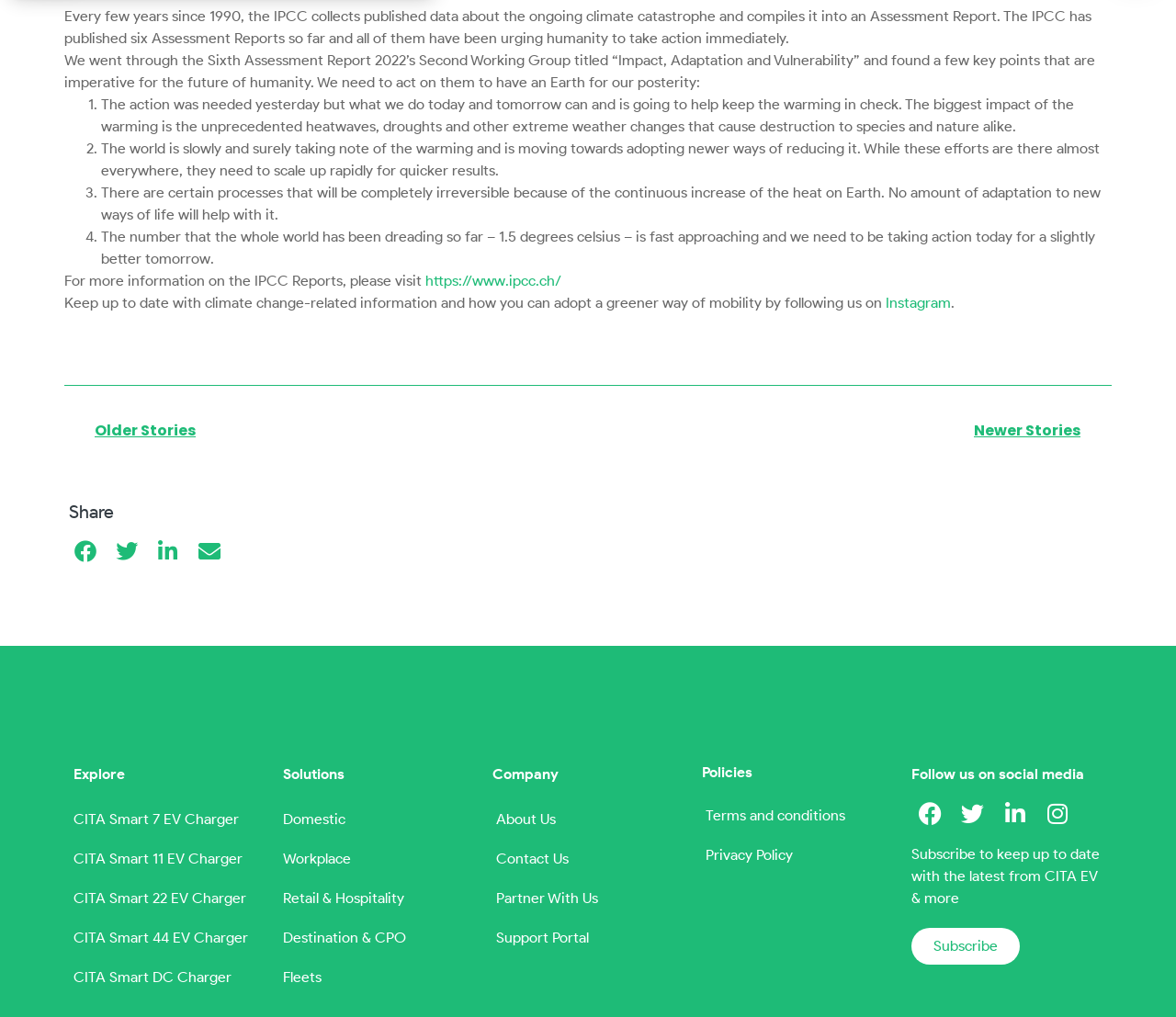Kindly provide the bounding box coordinates of the section you need to click on to fulfill the given instruction: "Click on Bond cleaning schedule/checklist".

None